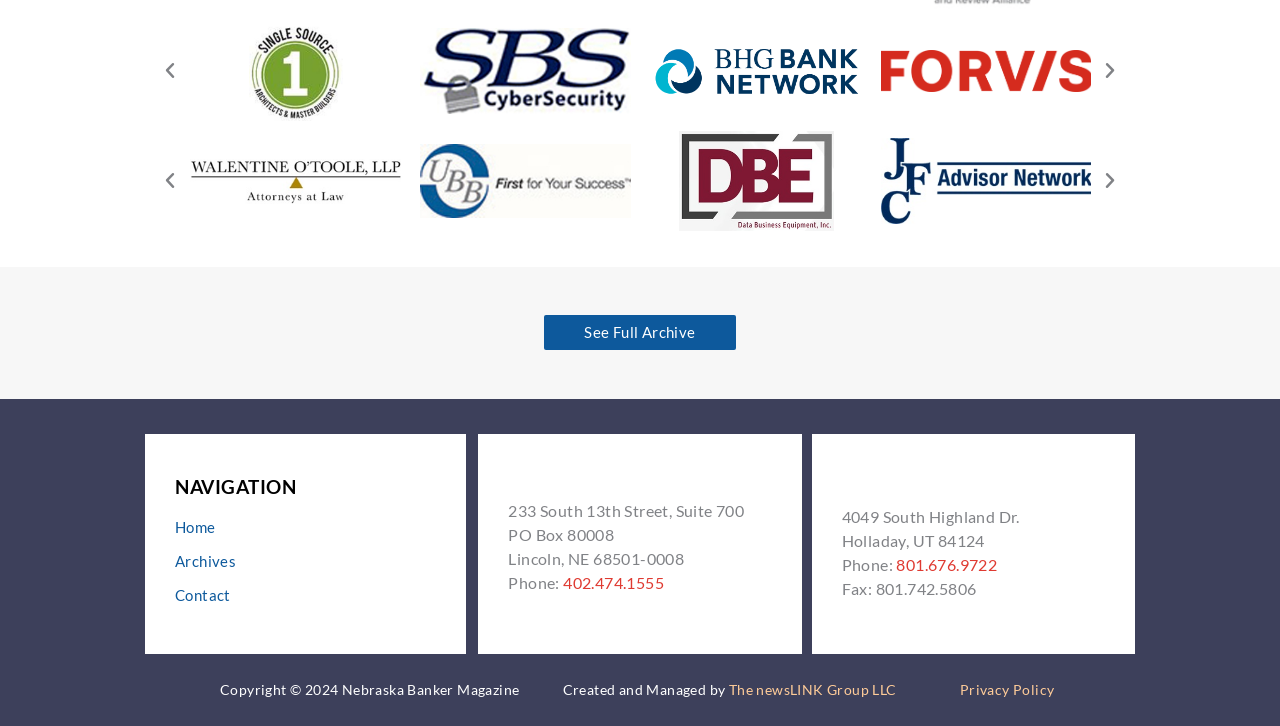Please determine the bounding box coordinates of the element's region to click for the following instruction: "Click the 'See Full Archive' link".

[0.425, 0.434, 0.575, 0.483]